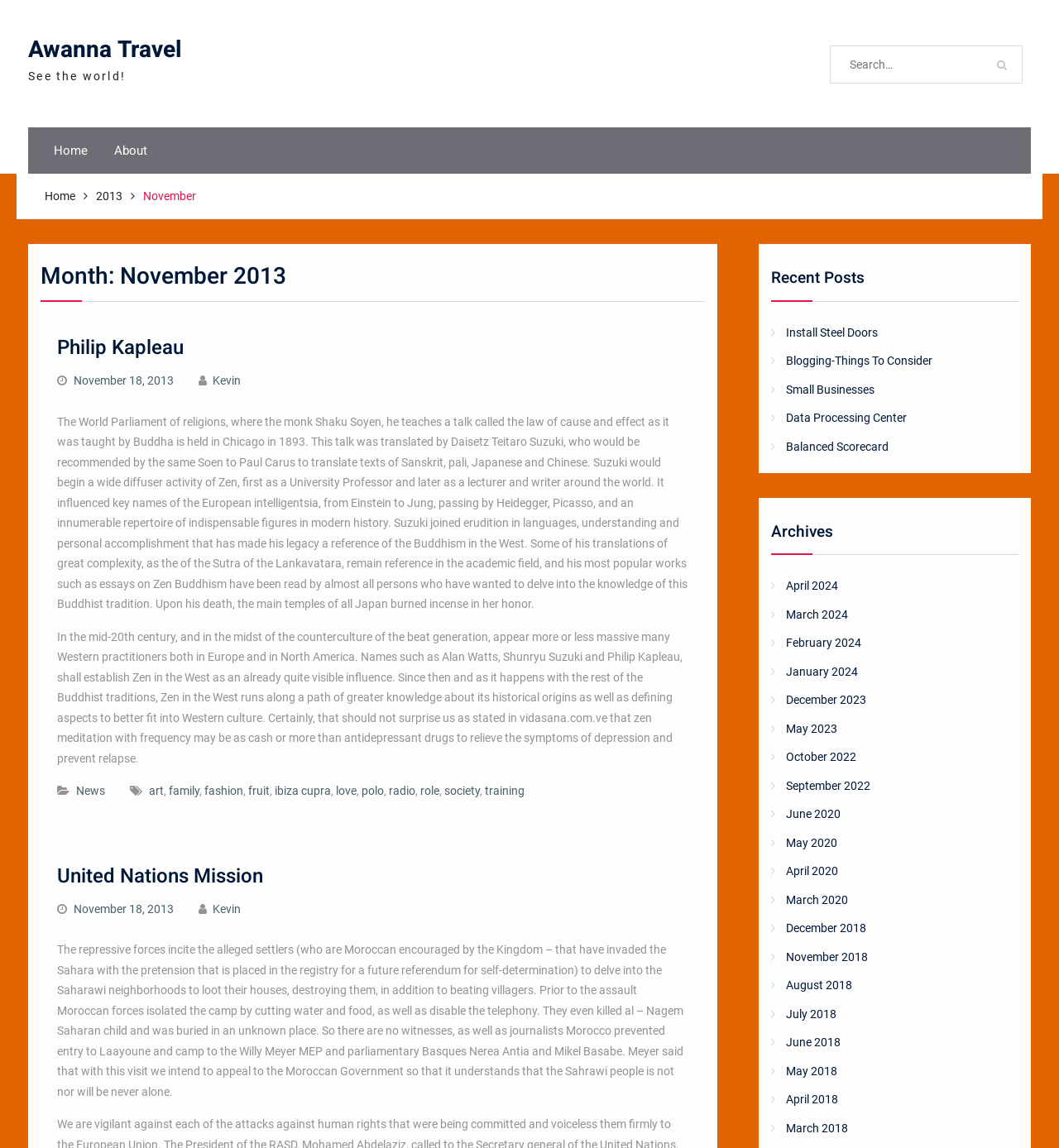Write a detailed summary of the webpage.

This webpage is about Awanna Travel, with a focus on November 2013. At the top, there is a link to "Awanna Travel" and a static text "See the world!". A search bar is located on the top right, with a search button represented by a magnifying glass icon.

Below the search bar, there are navigation links to "Home" and "About". A breadcrumb navigation menu is also present, with links to "Home" and "2013", followed by a static text "November".

The main content of the page is divided into sections. The first section has a heading "Month: November 2013" and contains an article about Philip Kapleau, a monk who taught about the law of cause and effect as it was taught by Buddha. The article also mentions Daisetz Teitaro Suzuki, who translated texts of Sanskrit, Pali, Japanese, and Chinese.

The next section has a heading "Recent Posts" and lists several links to articles, including "Install Steel Doors", "Blogging-Things To Consider", and "Small Businesses". 

Another section is titled "Archives" and lists links to monthly archives from April 2024 to March 2018.

At the bottom of the page, there is a footer section with links to various categories, including "News", "Art", "Family", "Fashion", and others.

Throughout the page, there are several paragraphs of text discussing Zen Buddhism, its history, and its influence on Western culture.